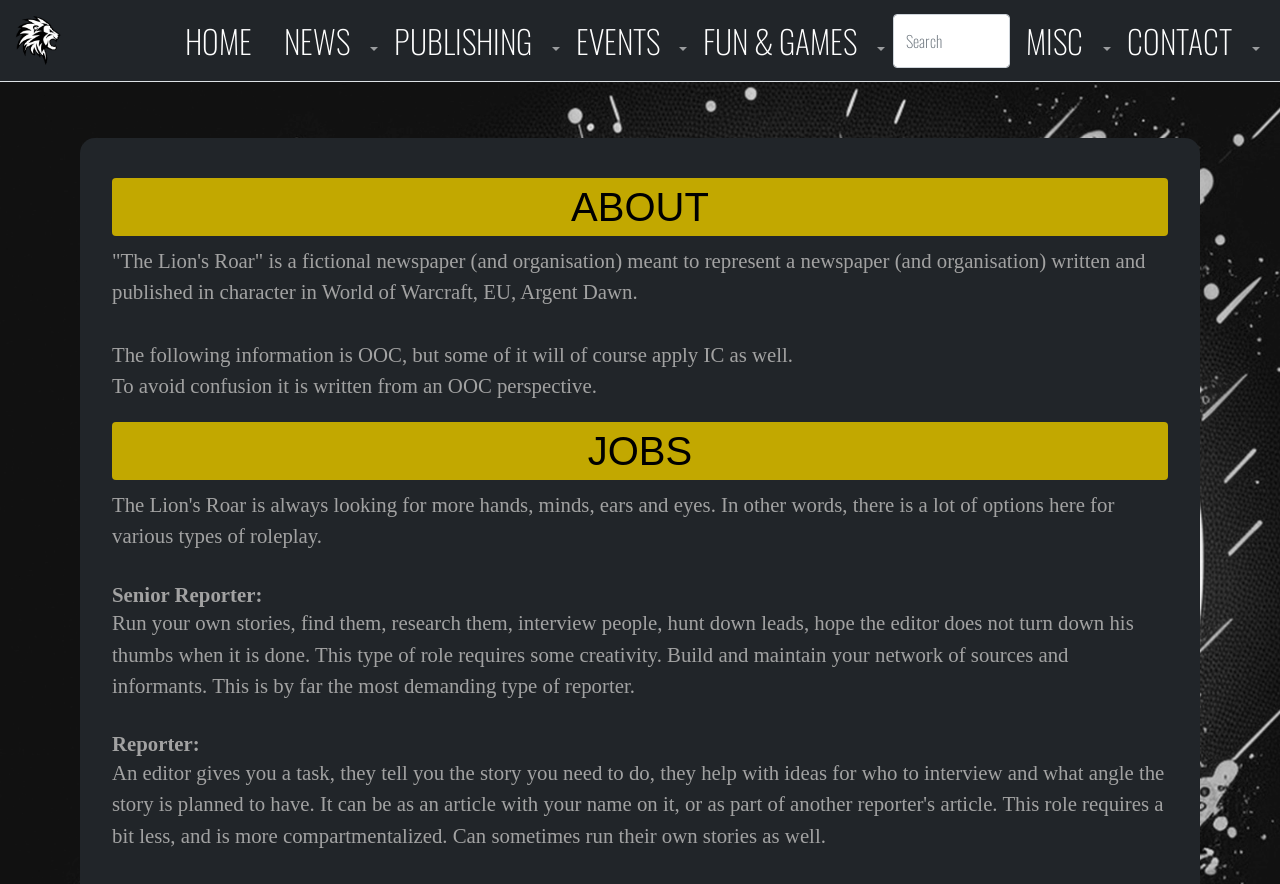Can you find the bounding box coordinates for the element to click on to achieve the instruction: "View PUBLISHING"?

[0.301, 0.015, 0.443, 0.077]